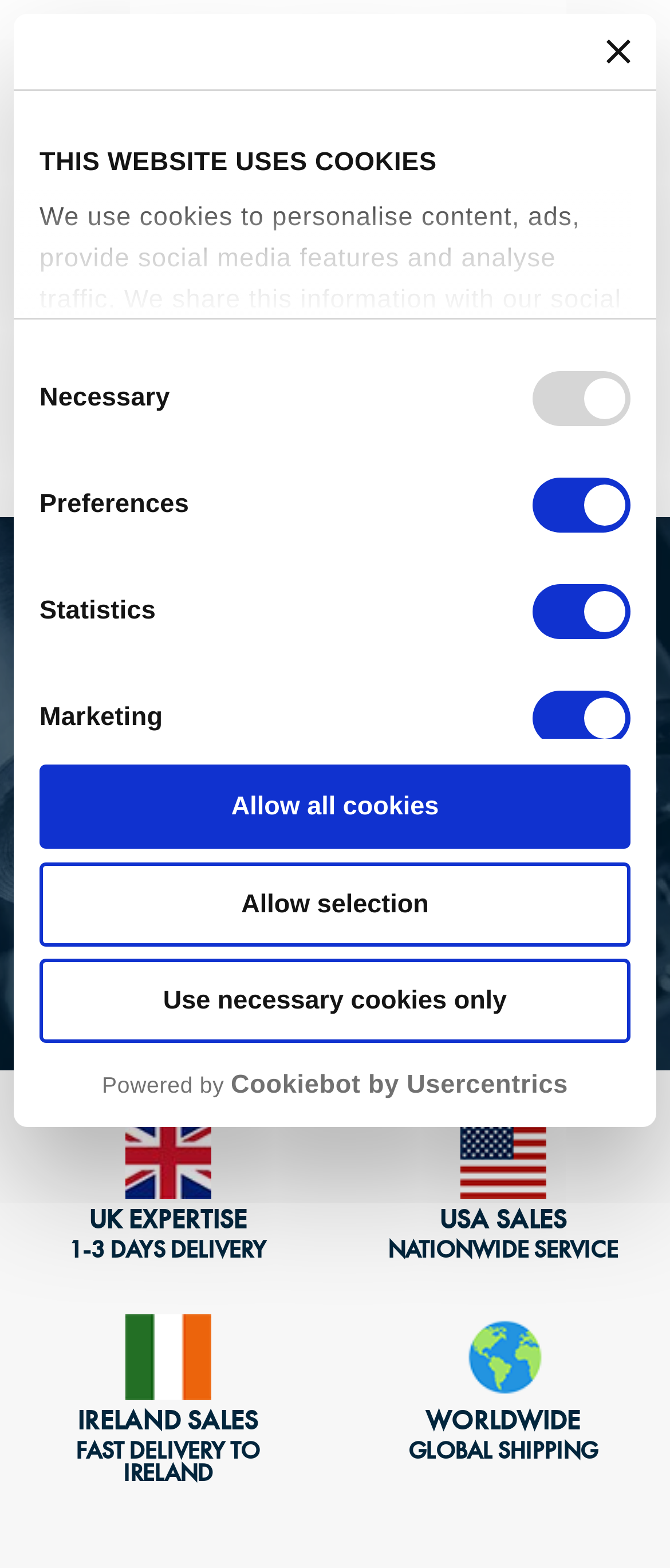Extract the text of the main heading from the webpage.

ENHANCING YOUR WORKSHOP: THE TOP HIGH PRECISION C FRAME PRESSES ON THE MARKET